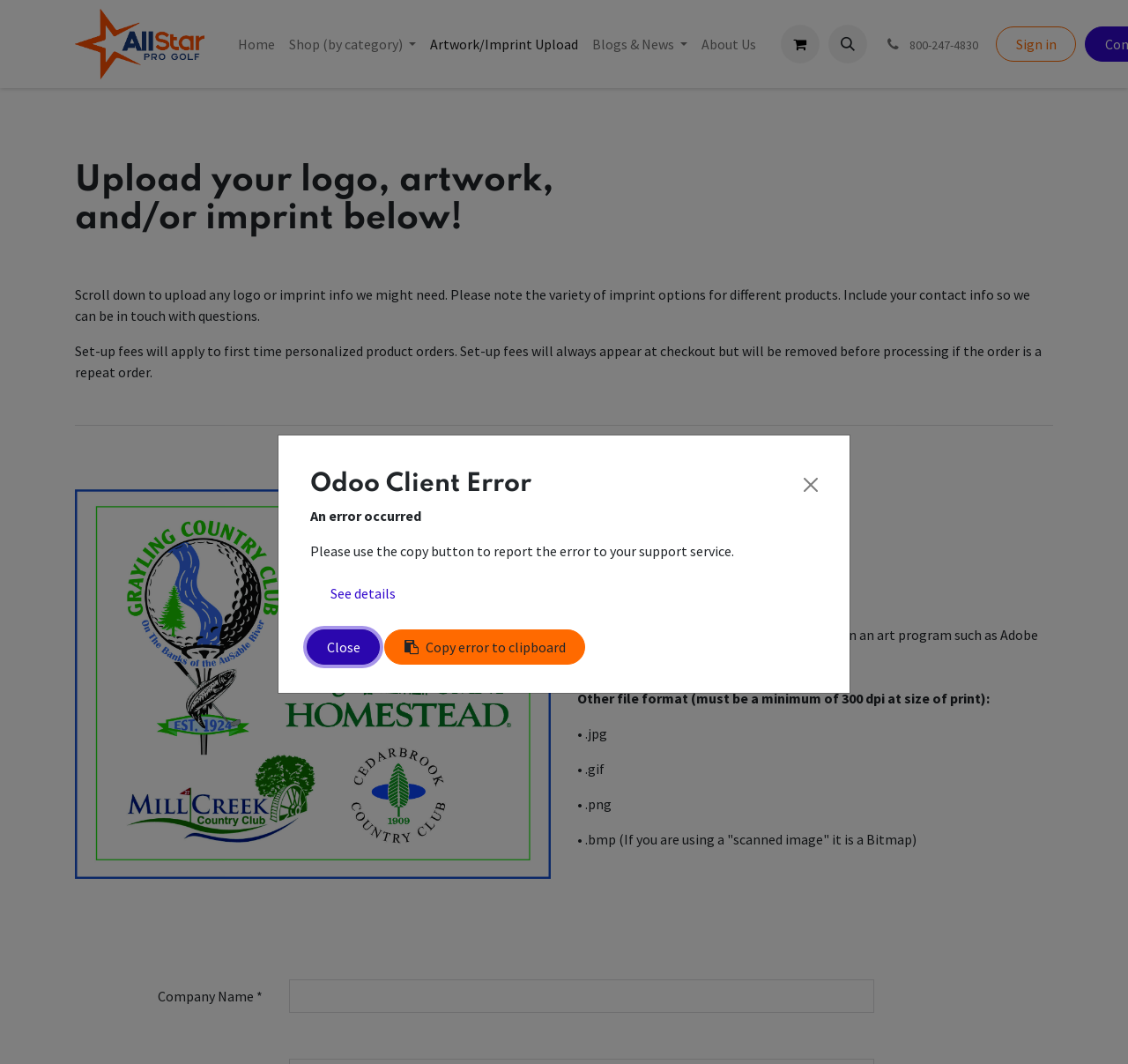Determine the bounding box for the described UI element: "title="Search"".

[0.734, 0.023, 0.768, 0.06]